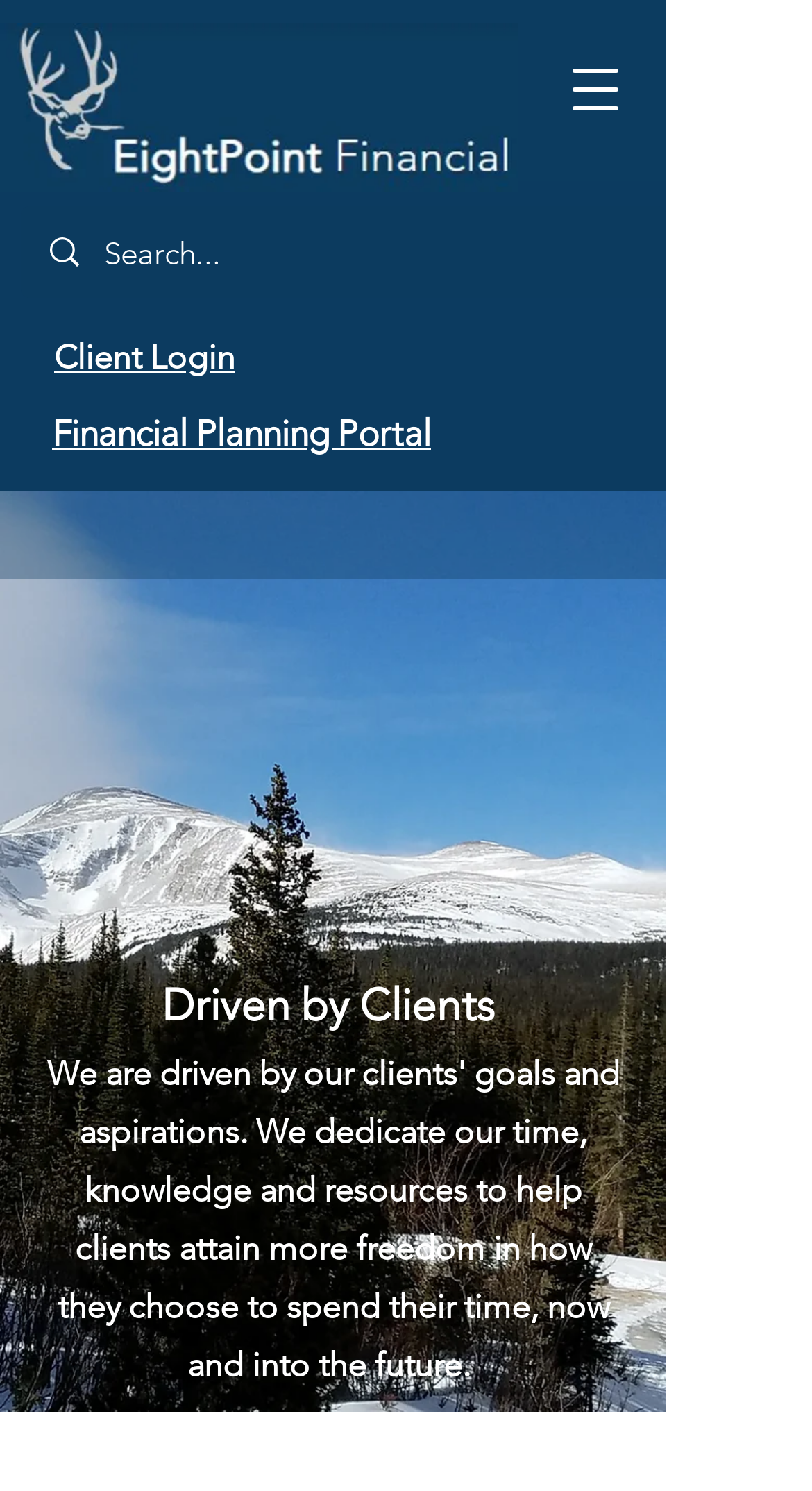Identify the bounding box for the element characterized by the following description: "Facebook".

None